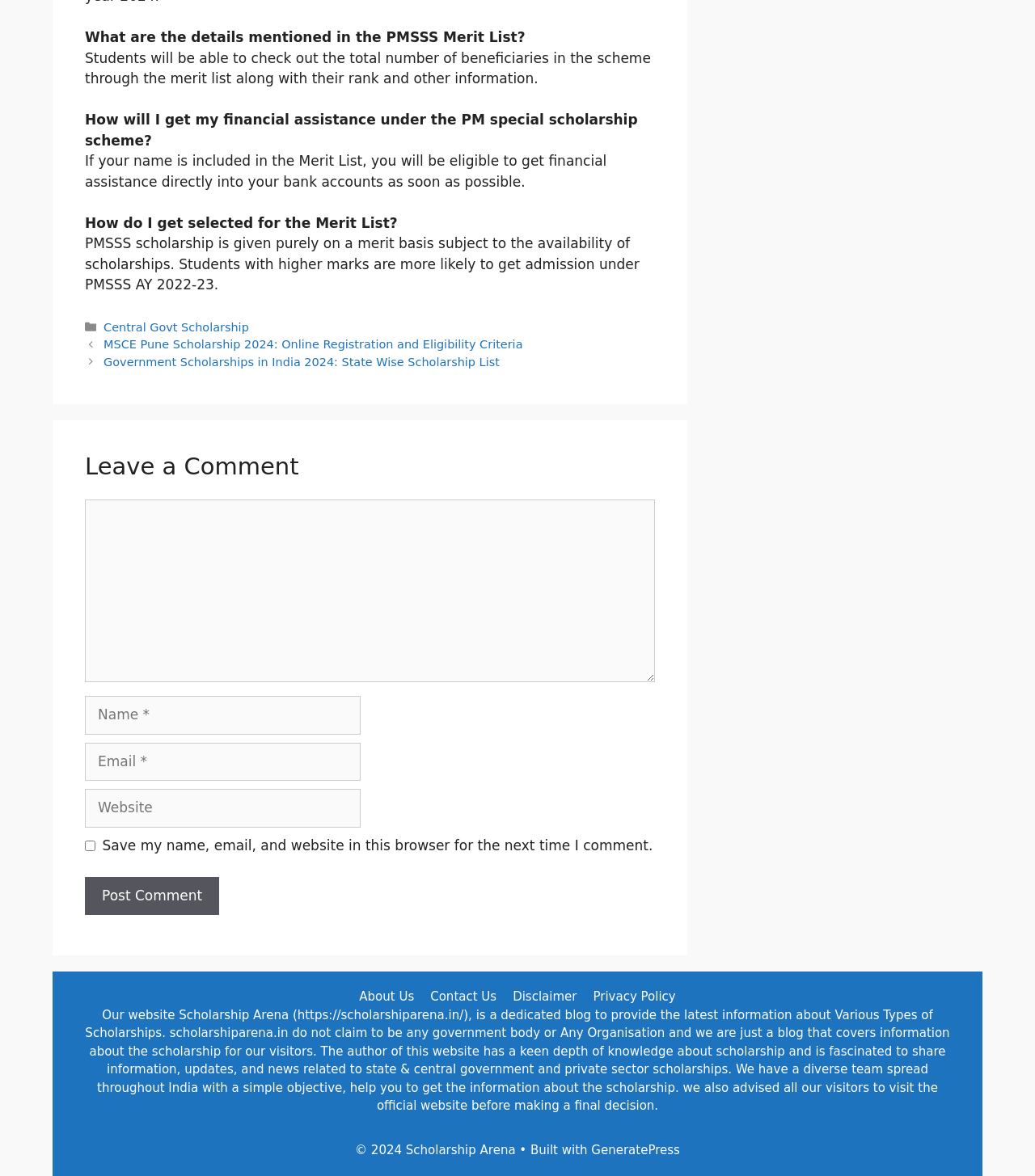What is the name of the website?
Look at the image and construct a detailed response to the question.

The name of the website can be found in the footer section, where it is mentioned as 'Our website Scholarship Arena (https://scholarshiparena.in/)...'.